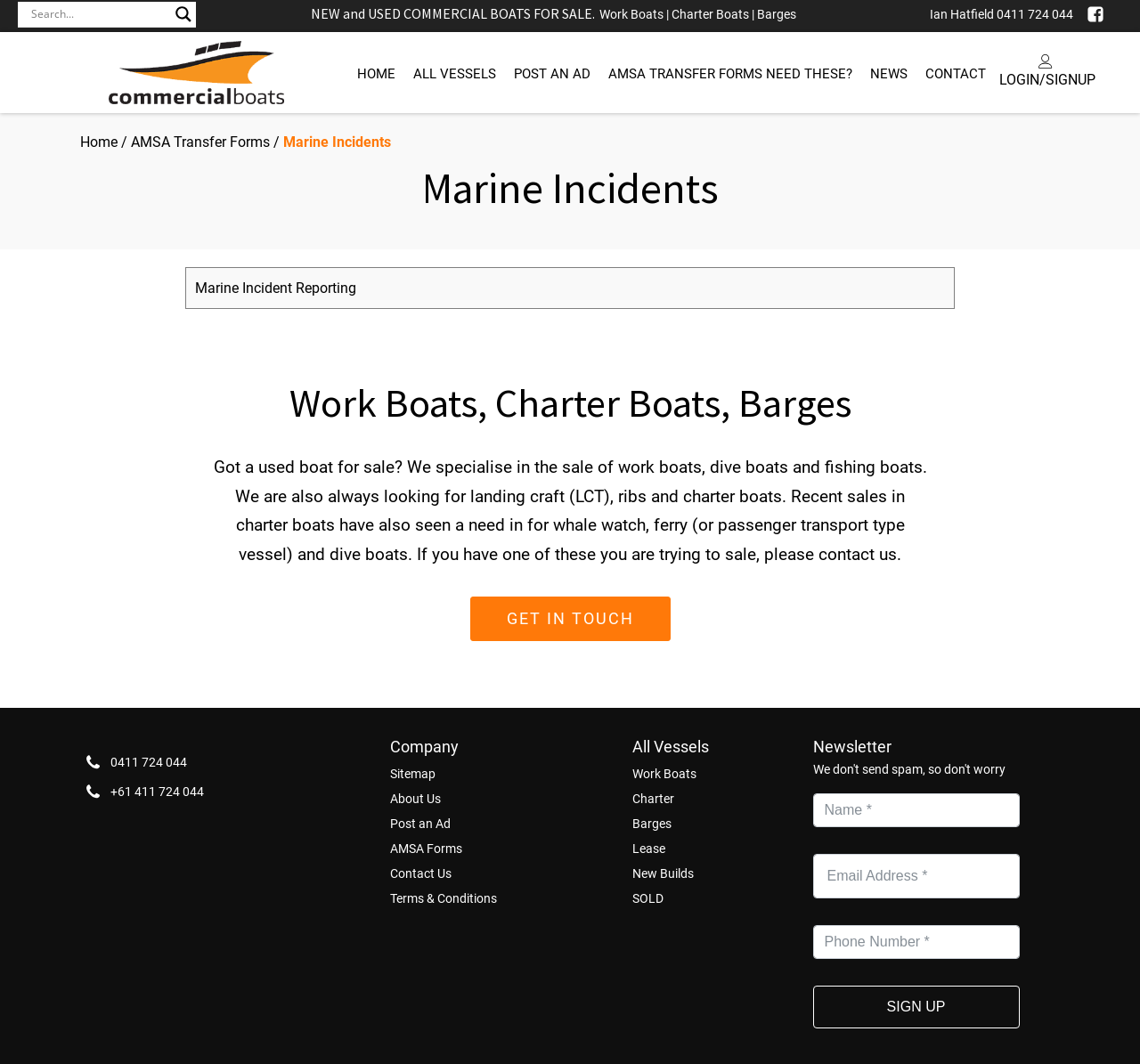How can users contact the company?
Kindly give a detailed and elaborate answer to the question.

The webpage provides two phone numbers, 0411 724 044 and +61 411 724 044, which suggest that users can contact the company by phone. Additionally, the webpage has a 'CONTACT' link at the top, which implies that users can also contact the company through email or a contact form.